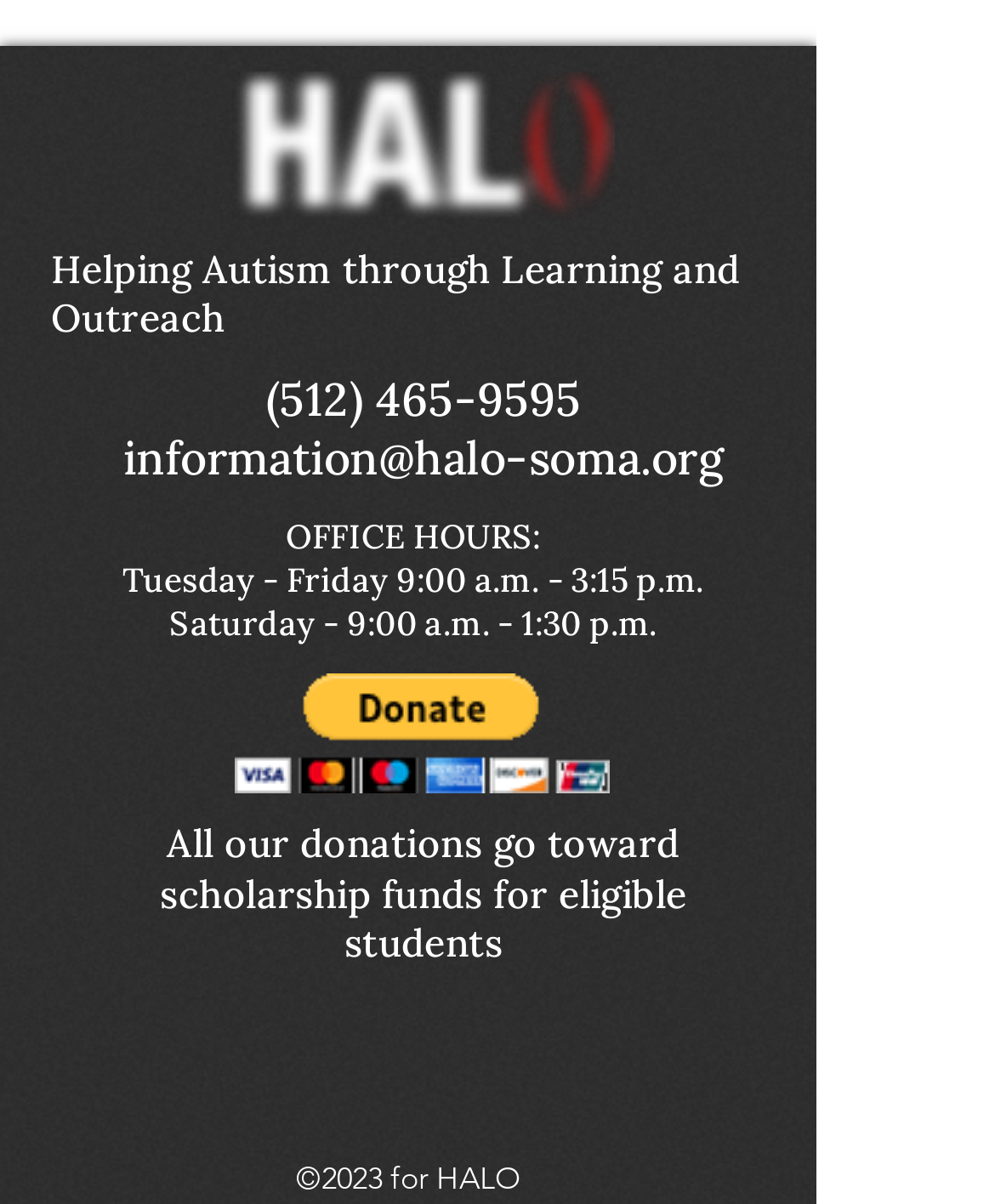Using the provided element description, identify the bounding box coordinates as (top-left x, top-left y, bottom-right x, bottom-right y). Ensure all values are between 0 and 1. Description: aria-label="Instagram"

[0.354, 0.83, 0.454, 0.912]